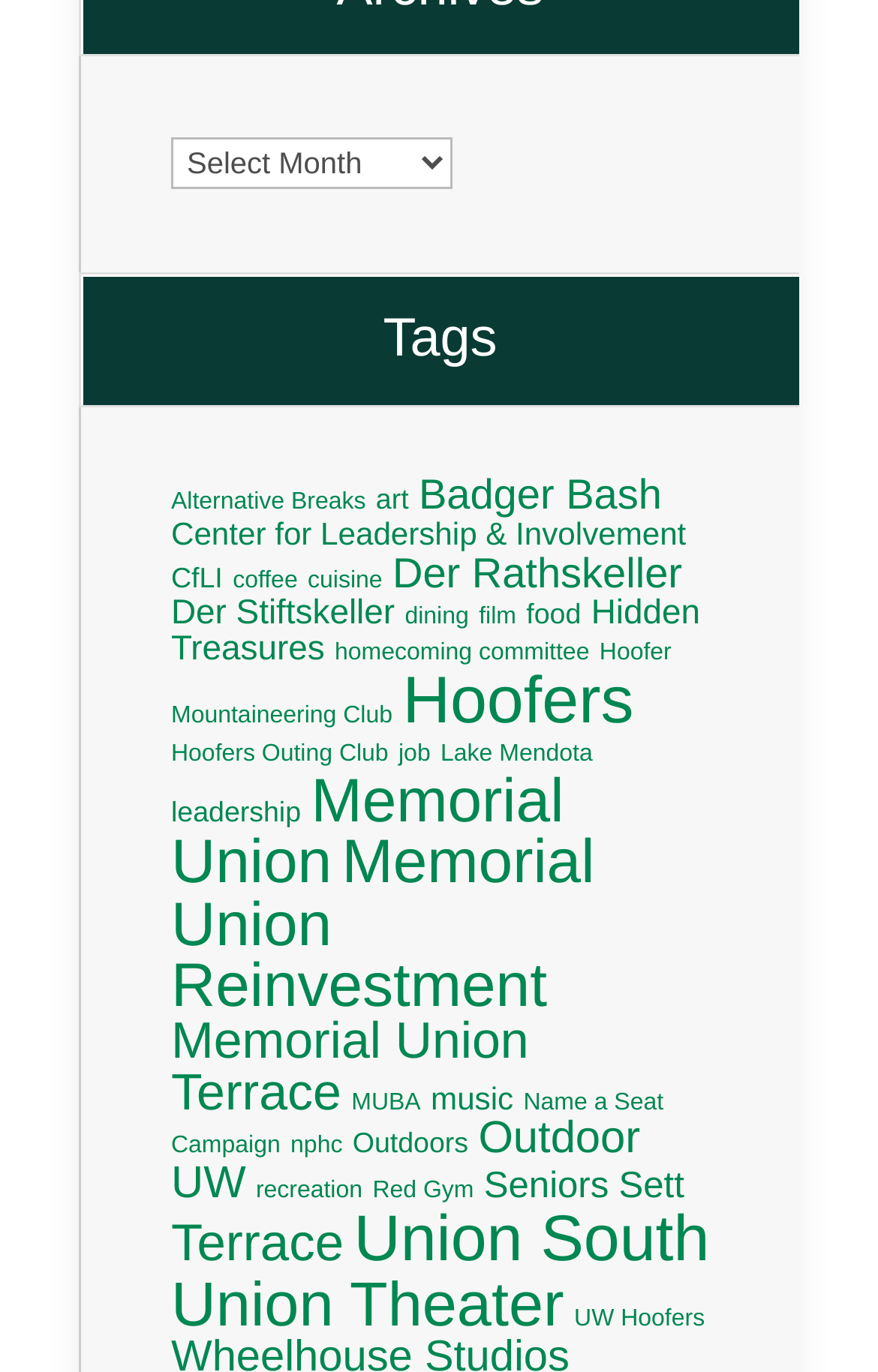Use one word or a short phrase to answer the question provided: 
What is the last tag listed?

UW Hoofers